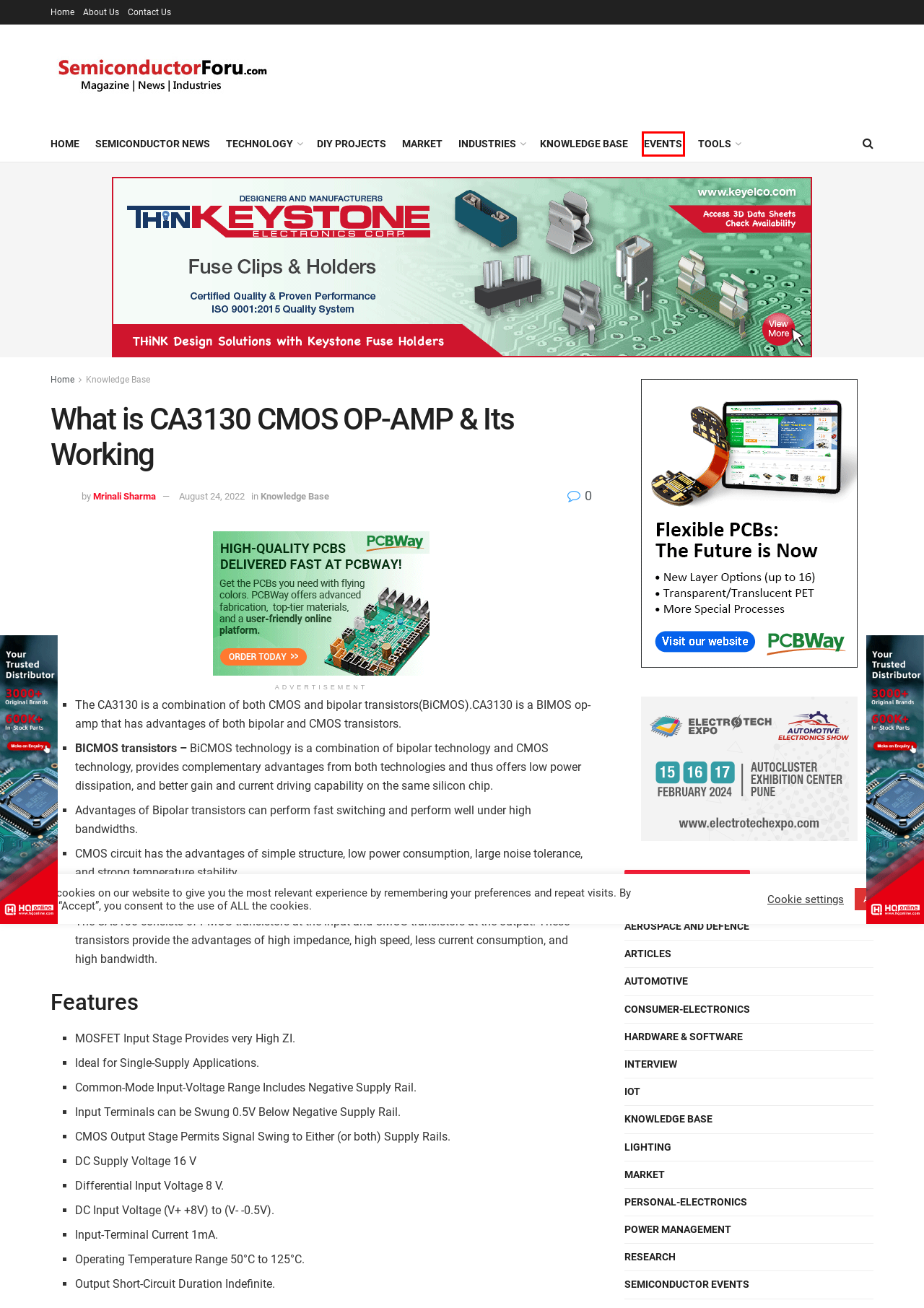Given a webpage screenshot with a UI element marked by a red bounding box, choose the description that best corresponds to the new webpage that will appear after clicking the element. The candidates are:
A. Knowledge Base Archives - Semiconductor for You
B. Lighting Archives - Semiconductor for You
C. Aerospace and Defence Archives - Semiconductor for You
D. Semiconductor News, Technology, Market - Semiconductor for You
E. Semiconductor India Semiconductor Events - Semiconductor for You
F. personal-electronics Archives - Semiconductor for You
G. IoT Archives - Semiconductor for You
H. Research Archives - Semiconductor for You

E